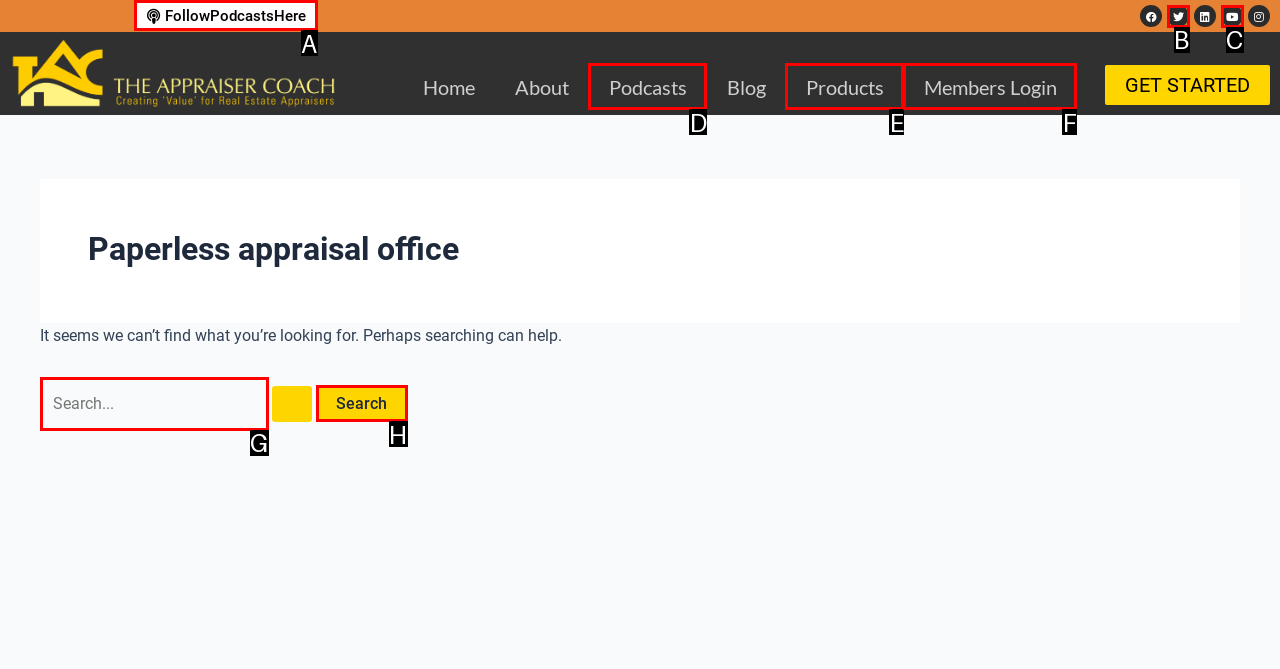Determine the letter of the UI element that will complete the task: Follow podcasts
Reply with the corresponding letter.

A